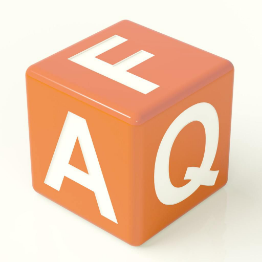Based on the image, please elaborate on the answer to the following question:
What is the purpose of the FAQ section?

The FAQ section is designed to provide essential information to visitors about products, services, or support related to chemical protective suits and other offerings from Jiangsu Dingxiang Marine Equipment Co., Ltd., guiding them to find answers quickly and efficiently.